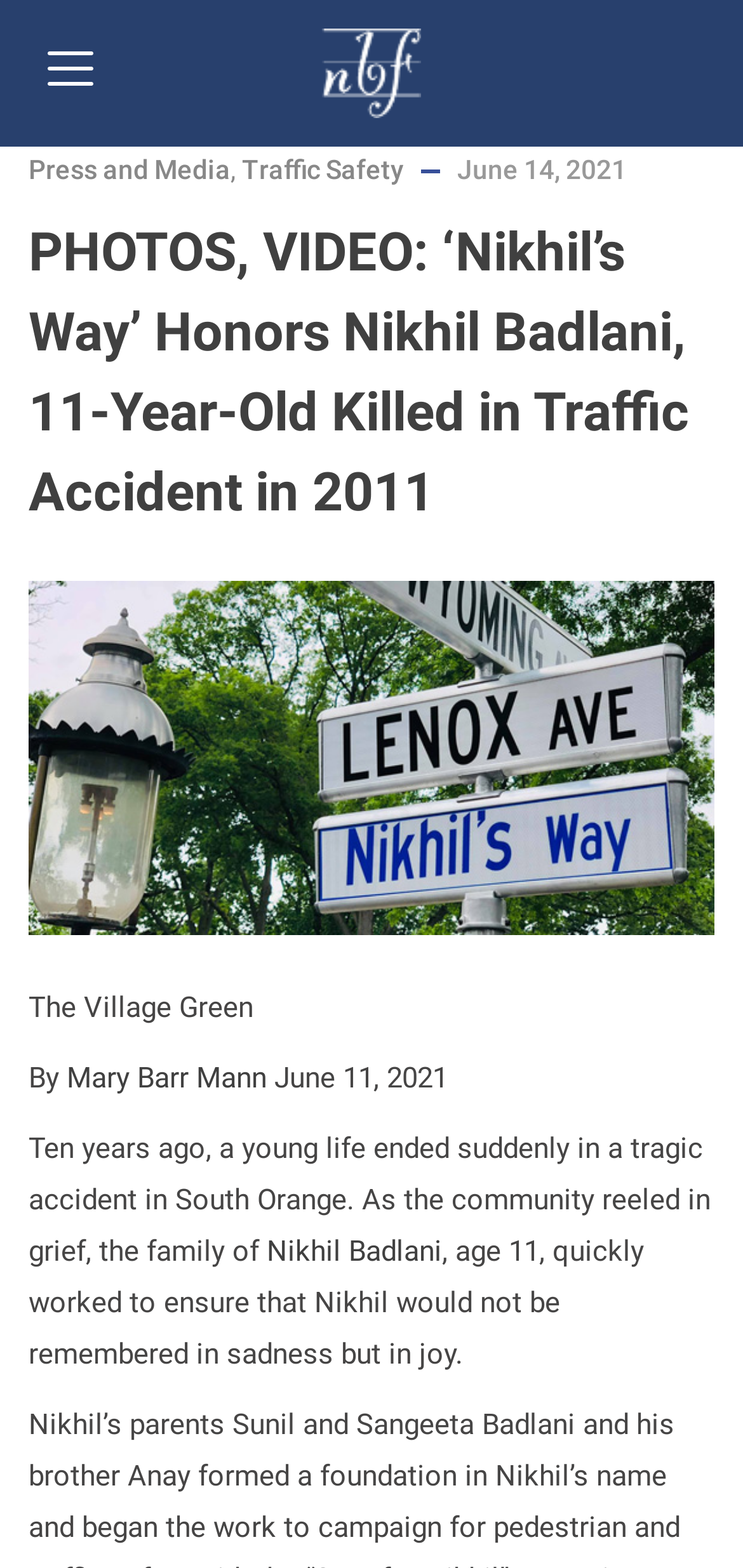Please respond to the question with a concise word or phrase:
What is the name of the foundation?

Nikhil Badlani Foundation